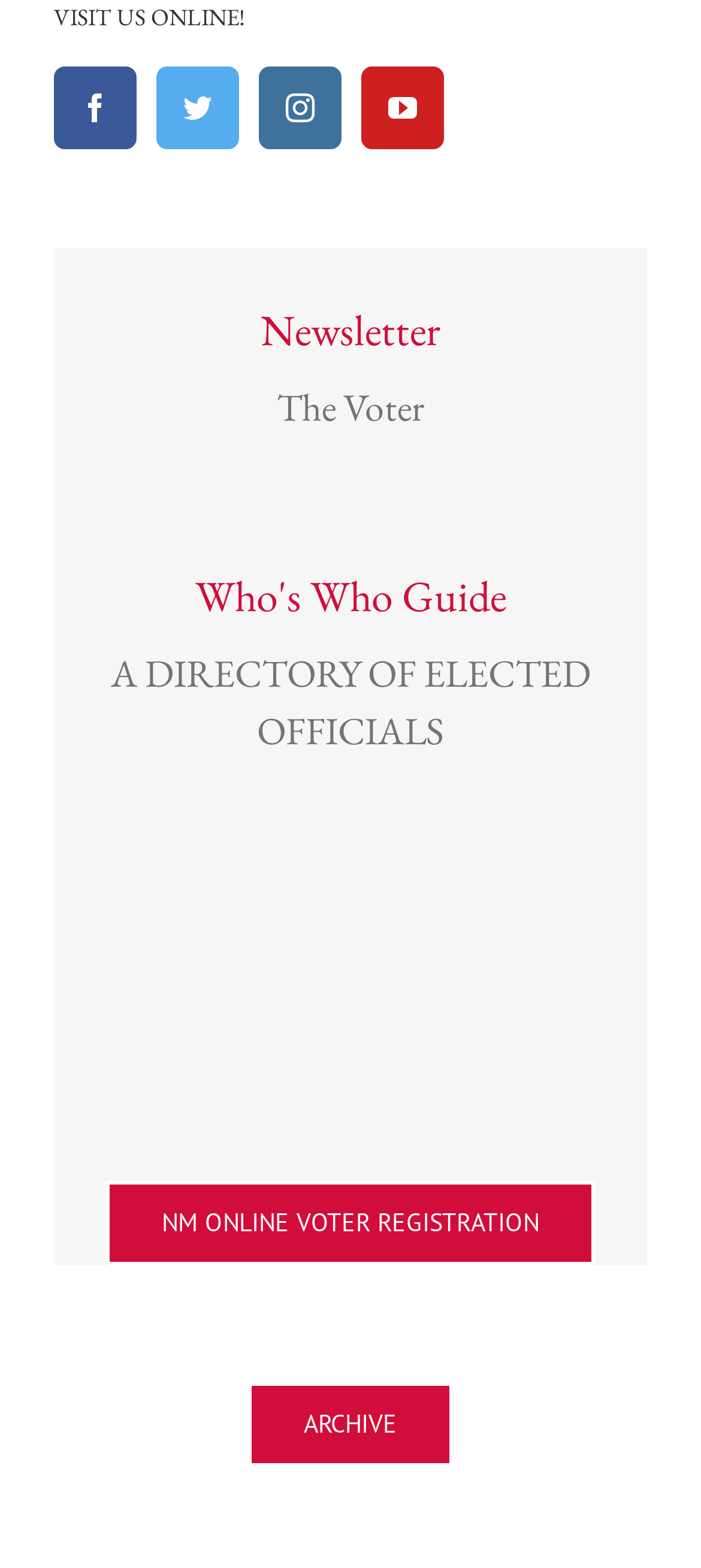Identify the bounding box coordinates of the region that needs to be clicked to carry out this instruction: "Register to vote online". Provide these coordinates as four float numbers ranging from 0 to 1, i.e., [left, top, right, bottom].

[0.151, 0.79, 0.849, 0.844]